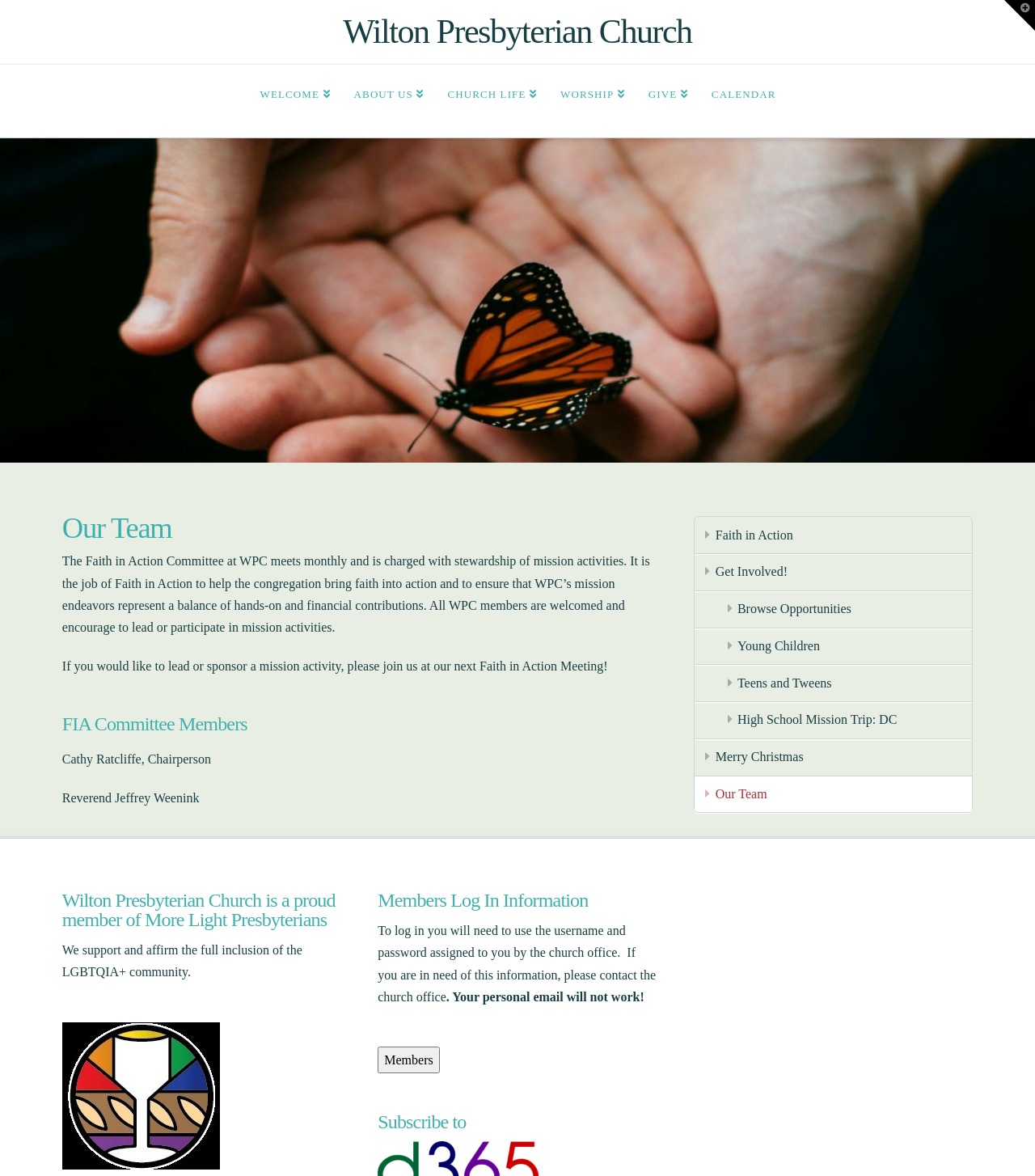Write a detailed summary of the webpage.

The webpage is about the "Our Team" section of the Wilton Presbyterian Church website. At the top, there is a navigation menu with links to different sections of the website, including "WELCOME", "ABOUT US", "CHURCH LIFE", "WORSHIP", "GIVE", and "CALENDAR".

Below the navigation menu, there is a main section that takes up most of the page. It starts with a horizontal separator, followed by a heading that reads "Our Team". Below the heading, there is a paragraph of text that describes the Faith in Action Committee at WPC, its responsibilities, and its mission.

Following the paragraph, there is another heading that reads "FIA Committee Members", which lists the names of the committee members, including Cathy Ratcliffe, Chairperson, and Reverend Jeffrey Weenink.

To the right of the committee members' list, there are several links with icons, including "Faith in Action", "Get Involved!", "Browse Opportunities", and others. These links are related to mission activities and opportunities.

Below the links, there is another horizontal separator, followed by a heading that reads "Wilton Presbyterian Church is a proud member of More Light Presbyterians". Below this heading, there is a statement that expresses the church's support and affirmation of the full inclusion of the LGBTQIA+ community.

Further down the page, there is a section with a heading that reads "Members Log In Information", which provides instructions on how to log in to the members' section of the website. There is also a button labeled "Members" that allows users to log in.

Finally, at the bottom of the page, there is a heading that reads "Subscribe to", and a button labeled "Toggle the Widgetbar" at the top right corner of the page.